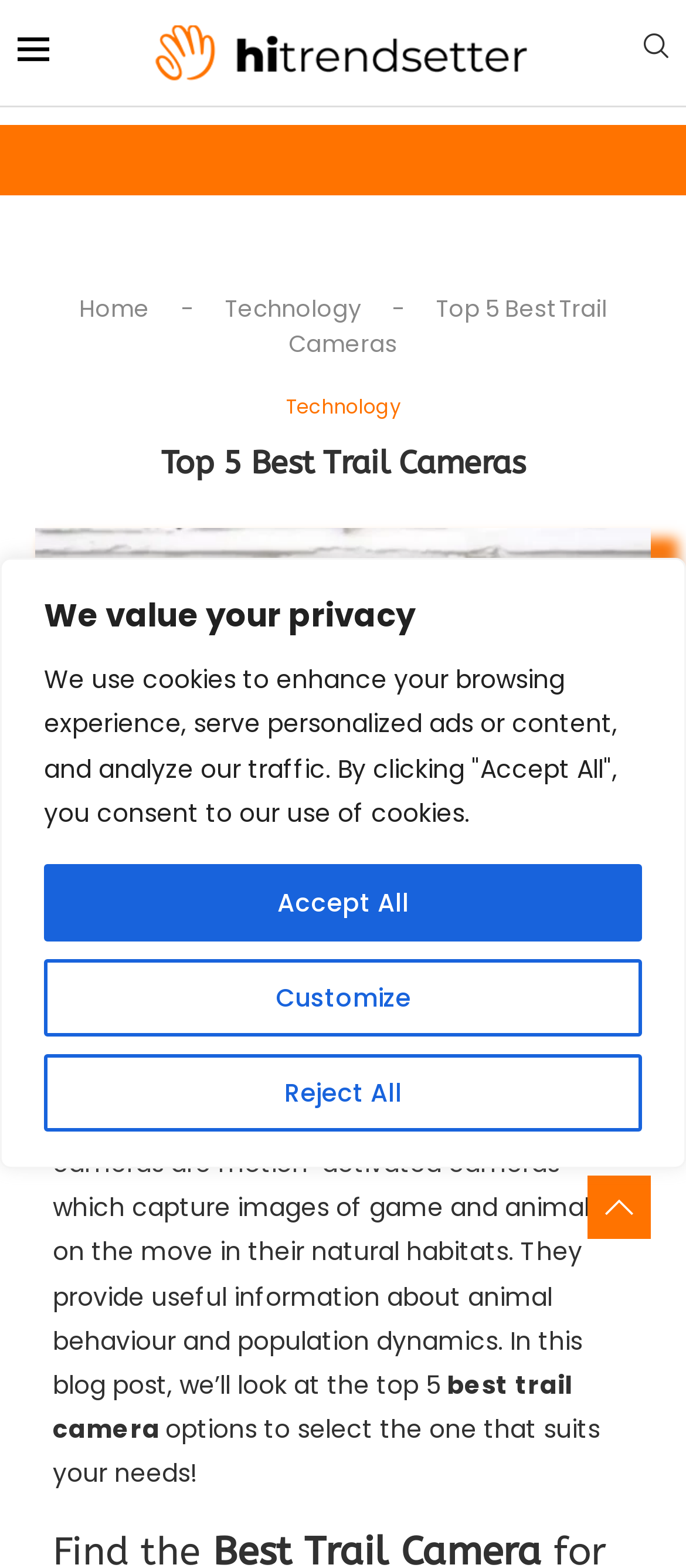Determine the bounding box coordinates (top-left x, top-left y, bottom-right x, bottom-right y) of the UI element described in the following text: Accept All

[0.064, 0.551, 0.936, 0.6]